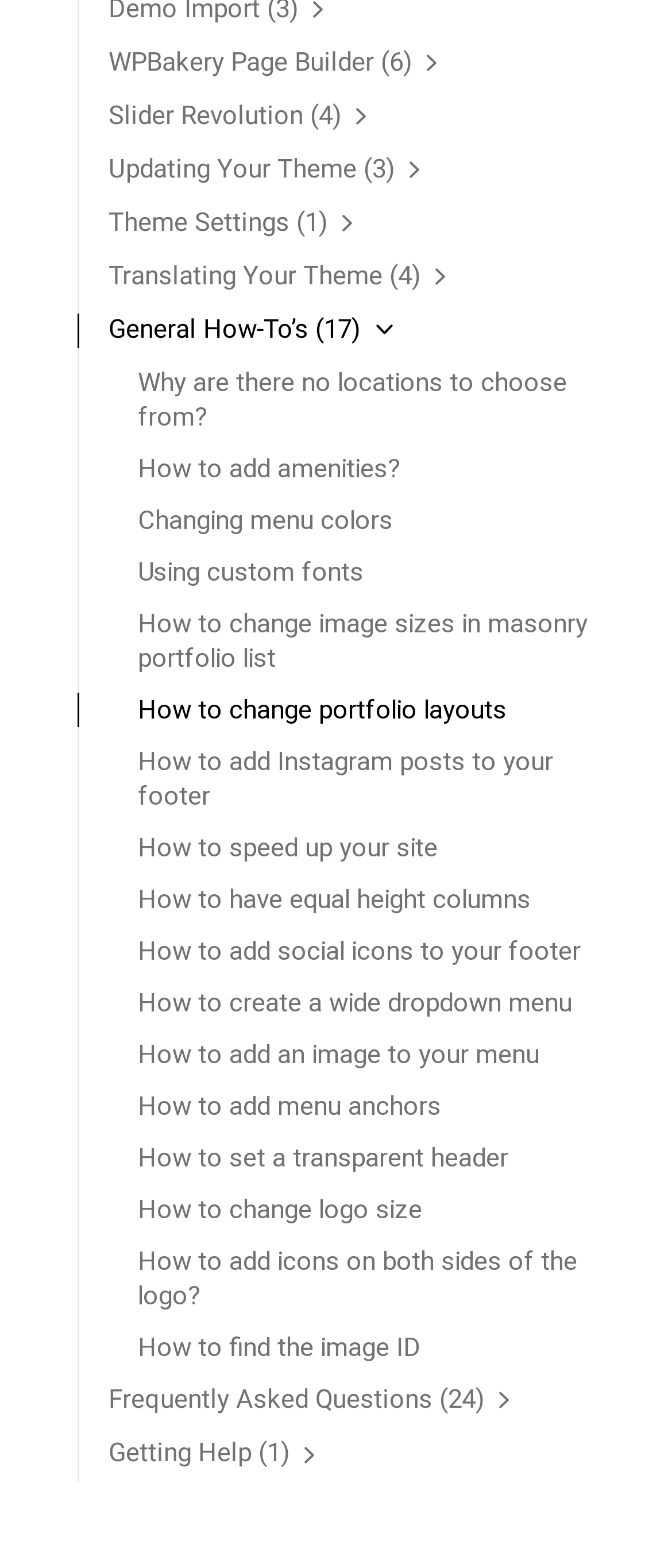Provide the bounding box coordinates for the UI element that is described by this text: "Using custom fonts". The coordinates should be in the form of four float numbers between 0 and 1: [left, top, right, bottom].

[0.205, 0.349, 0.541, 0.382]